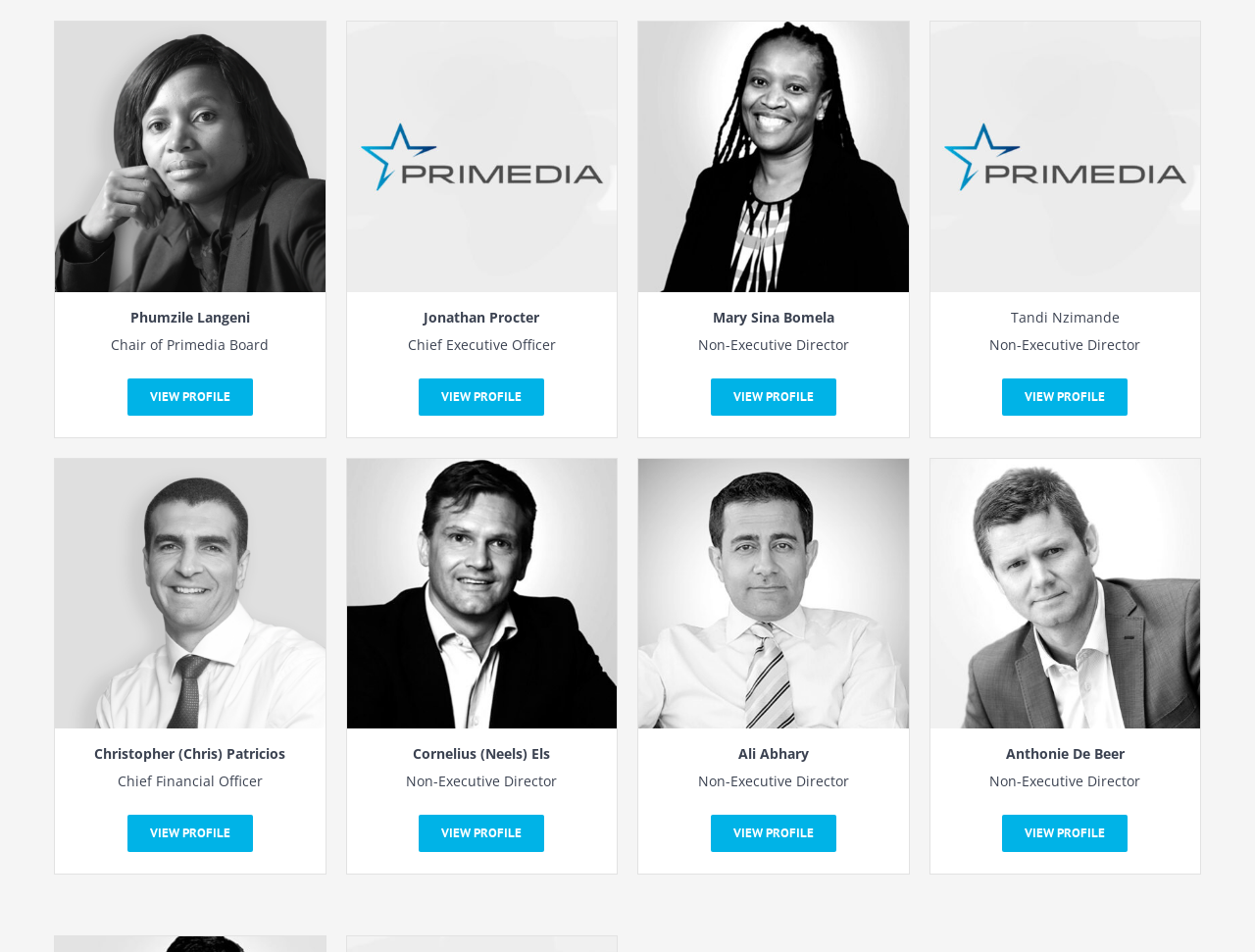How many people are listed on this webpage?
Offer a detailed and exhaustive answer to the question.

I counted the number of unique names and profiles listed on the webpage, including Phumzile Langeni, Jonathan Procter, Mary Sina Bomela, Tandi Nzimande, Christopher Patricios, Cornelius Els, Ali Abhary, and Anthonie De Beer.